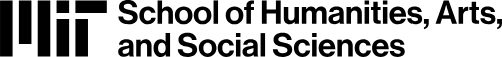Present an elaborate depiction of the scene captured in the image.

The image features the logo of the Massachusetts Institute of Technology (MIT) School of Humanities, Arts, and Social Sciences. The graphic design includes the prominent "MIT" letters in a bold font, followed by the full name of the school elegantly displayed below. This logo represents a vital academic division at MIT that emphasizes the importance of humanities, social sciences, and arts in fostering a well-rounded education and advancing understanding within these disciplines. The logo is often associated with the school’s commitment to exploring the intersections of human thought and creativity within a technologically driven world.